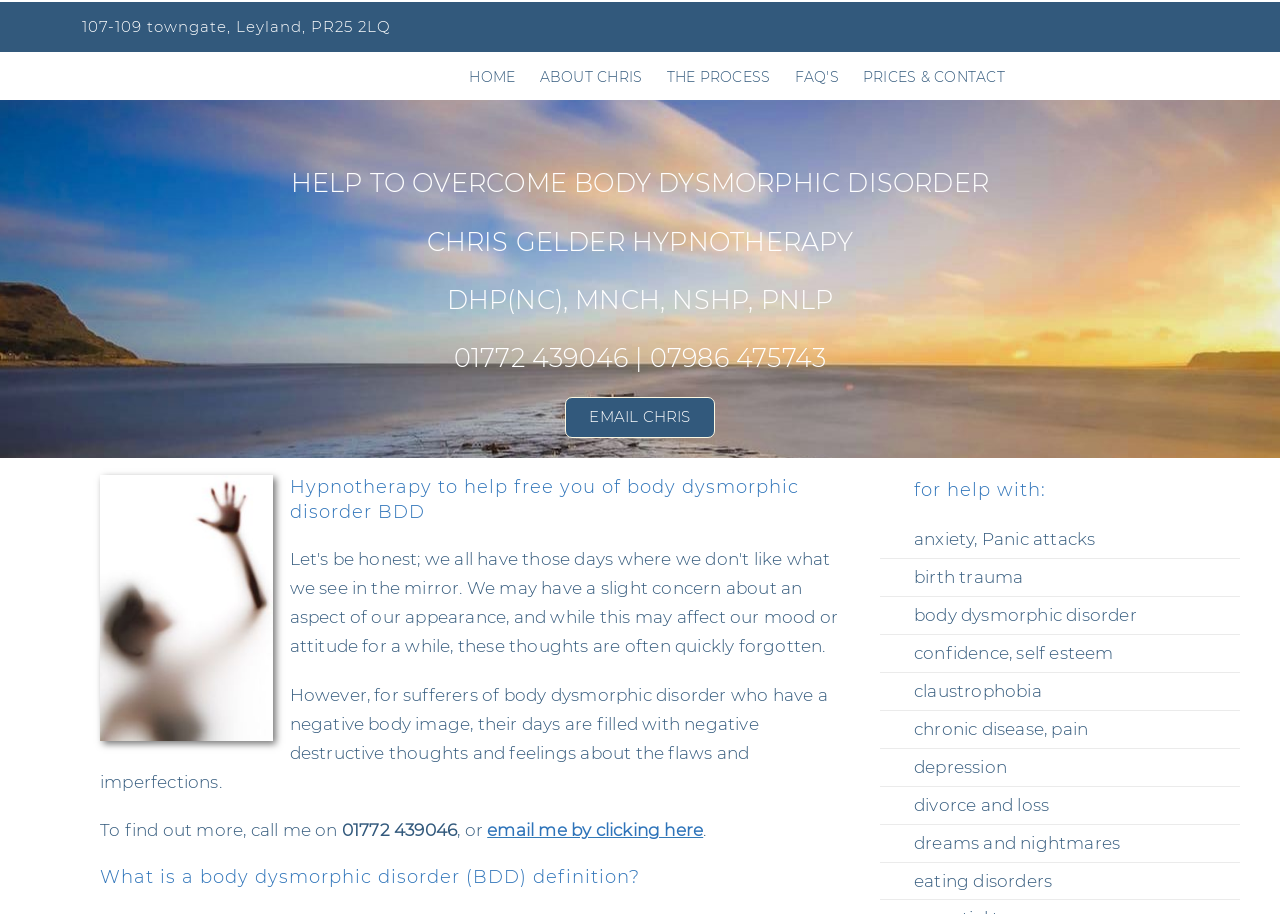What other issues can Chris Gelder help with?
Refer to the image and answer the question using a single word or phrase.

Anxiety, Panic attacks, Birth trauma, etc.